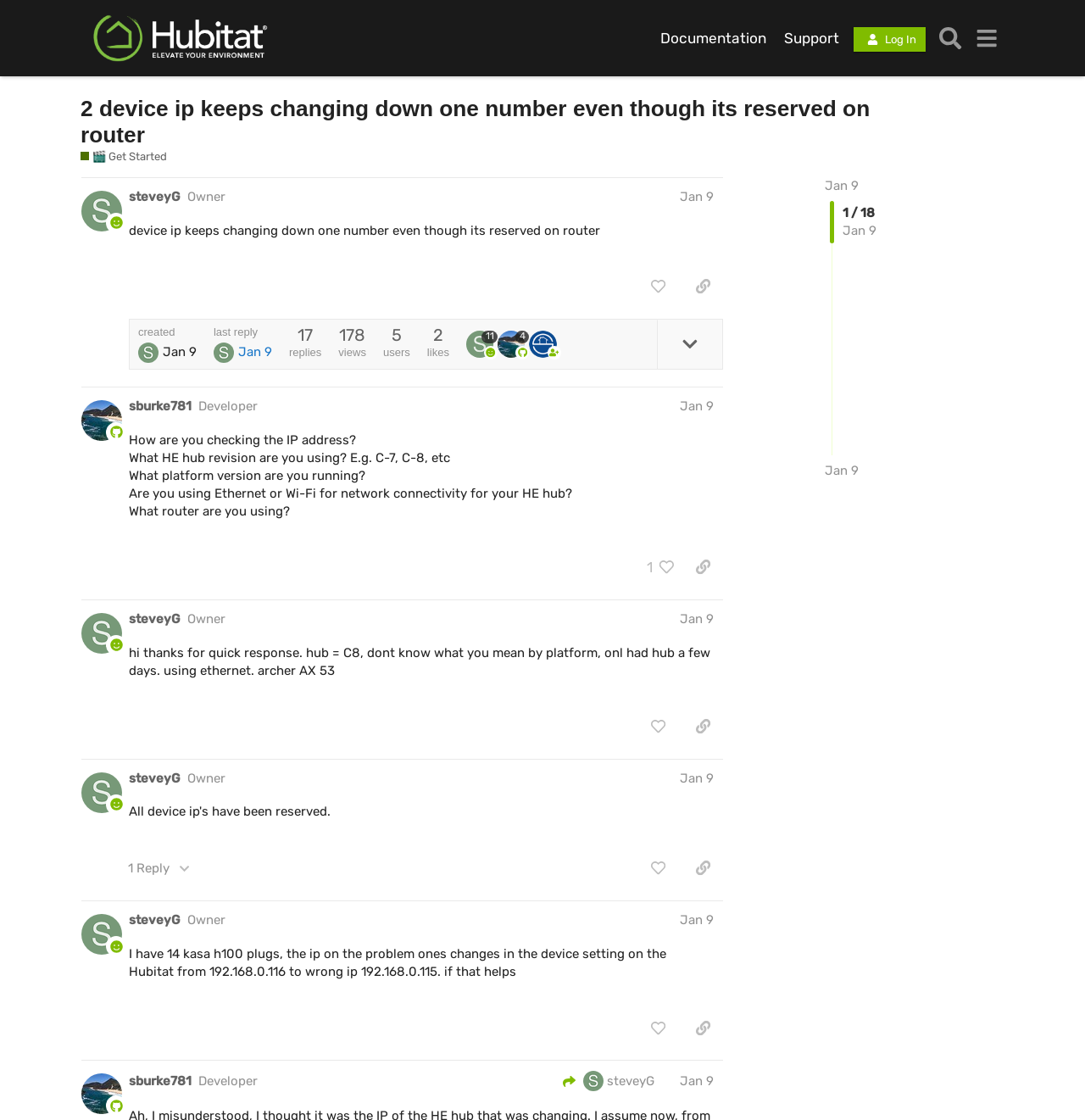Provide your answer in one word or a succinct phrase for the question: 
What is the name of the website?

Hubitat